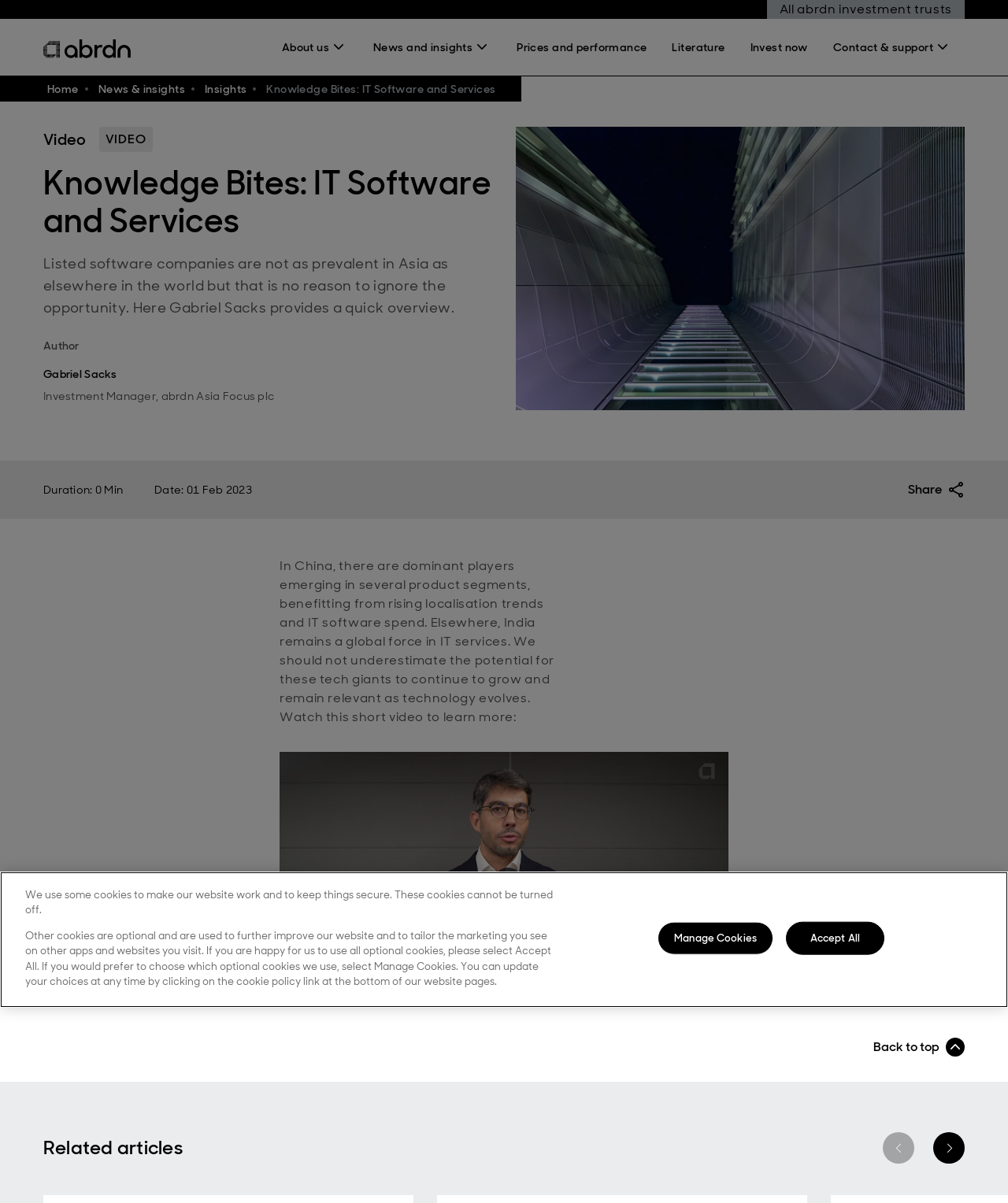Identify the bounding box coordinates of the clickable region required to complete the instruction: "Go to 'News and insights'". The coordinates should be given as four float numbers within the range of 0 and 1, i.e., [left, top, right, bottom].

[0.37, 0.016, 0.488, 0.063]